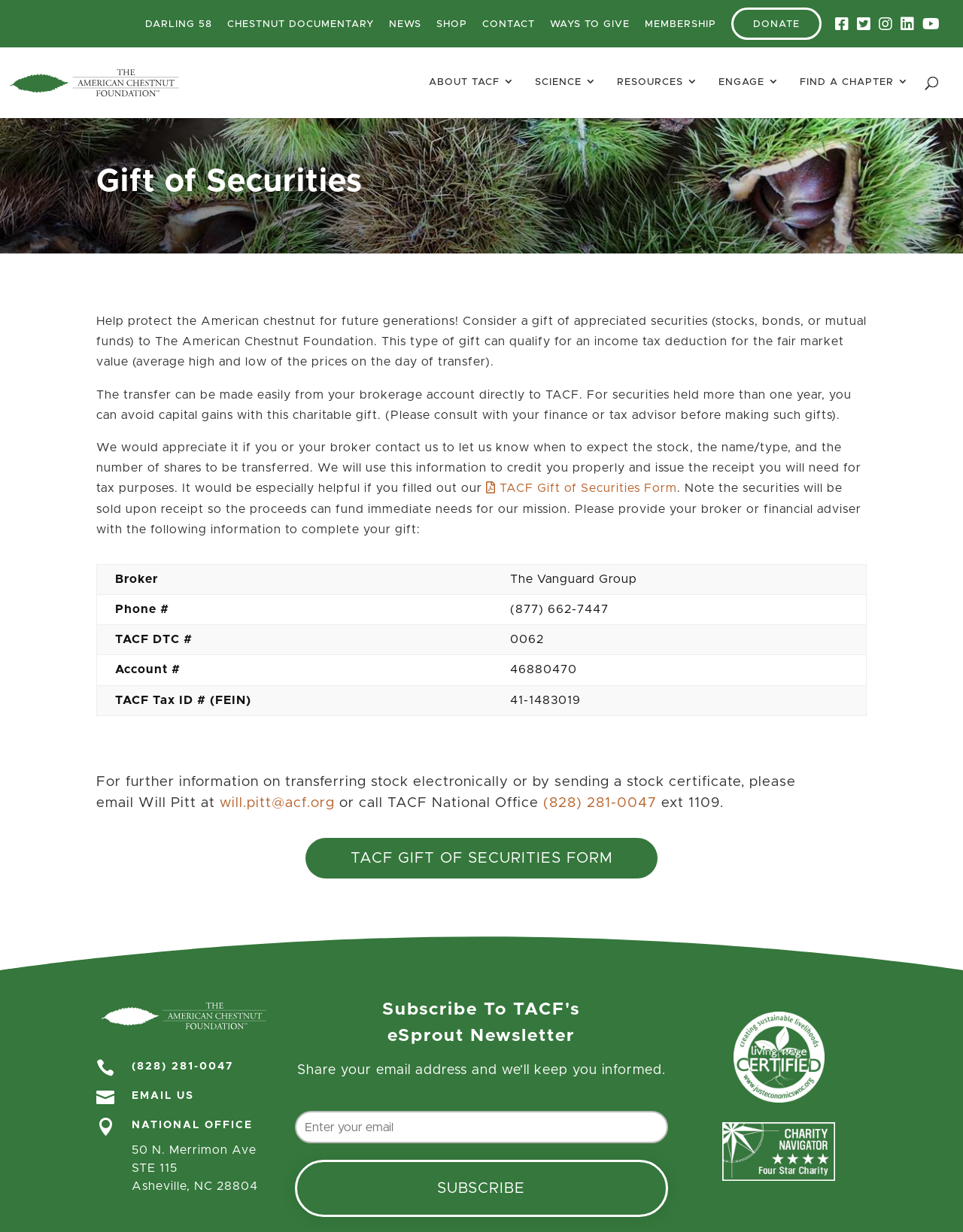Generate an in-depth caption that captures all aspects of the webpage.

The webpage is about the American Chestnut Foundation, specifically focusing on the "Gift of Securities" program. At the top, there are several links to different sections of the website, including "DARLING 58", "CHESTNUT DOCUMENTARY", "NEWS", "SHOP", "CONTACT", "WAYS TO GIVE", "MEMBERSHIP", and "DONATE". 

Below these links, there is a logo of the American Chestnut Foundation, accompanied by a search bar. The main content of the page is divided into sections, with headings and paragraphs explaining the "Gift of Securities" program. The program allows individuals to donate appreciated securities, such as stocks or bonds, to the foundation, which can provide tax benefits.

There is a table providing information on how to transfer securities, including the foundation's broker, phone number, DTC number, account number, and tax ID number. The page also provides contact information for further assistance, including an email address and phone number.

At the bottom of the page, there are several links and icons, including a link to the foundation's national office, an email address, and a phone number. There is also a section to subscribe to the foundation's eSprout newsletter, with a text box to enter an email address and a "Subscribe" button. Additionally, there are images of a charity rating and a logo of "Just Economics".